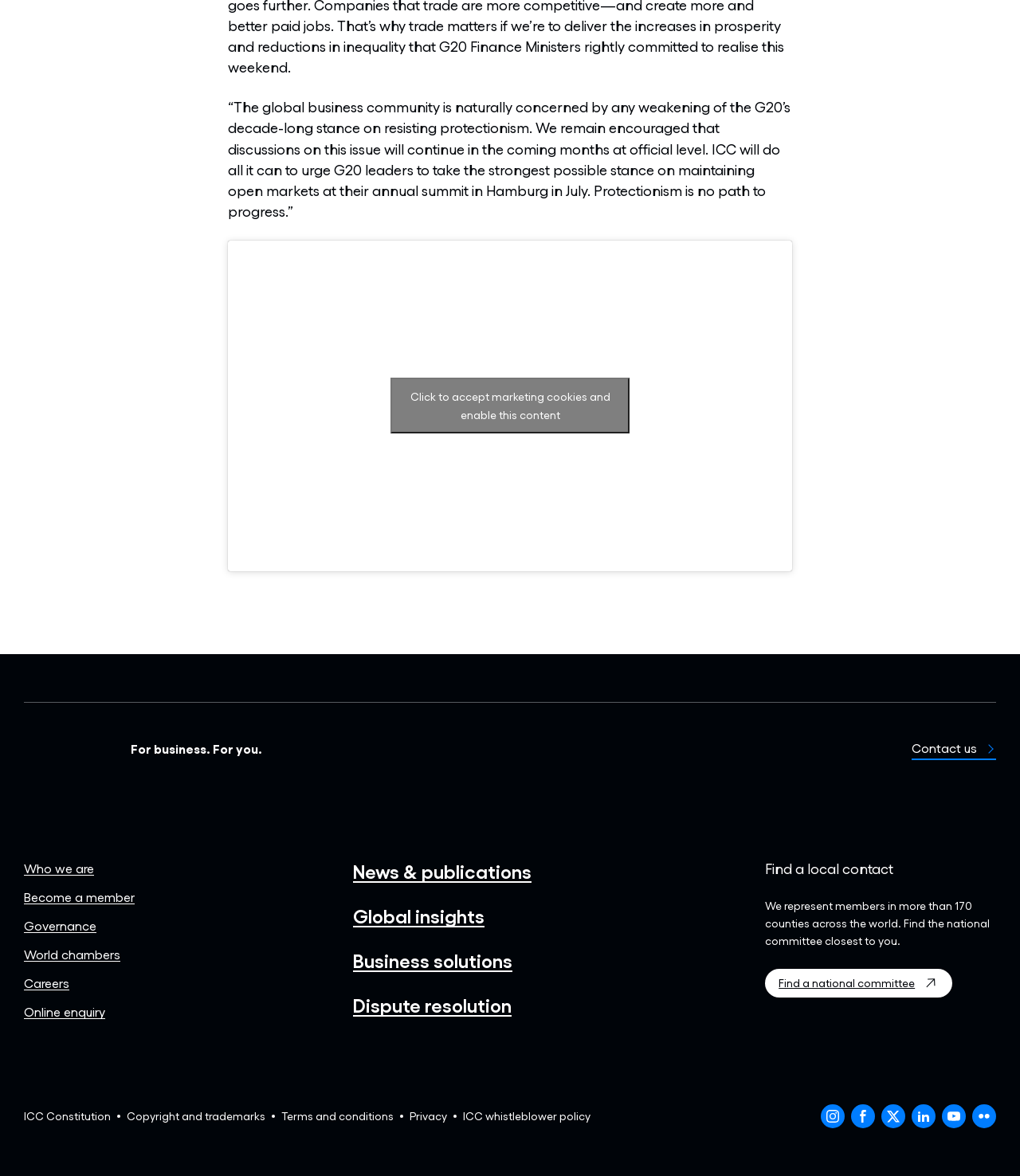Please identify the bounding box coordinates of the element I need to click to follow this instruction: "Contact us".

[0.894, 0.627, 0.977, 0.646]